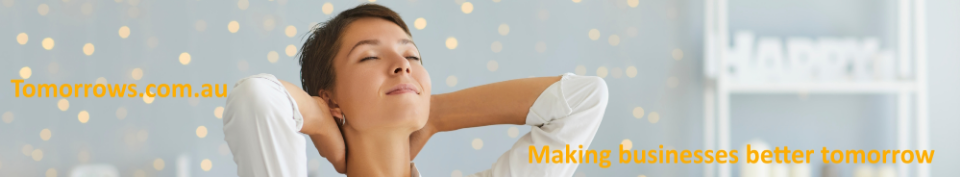What is the tone of the background in the image? Analyze the screenshot and reply with just one word or a short phrase.

Softly lit